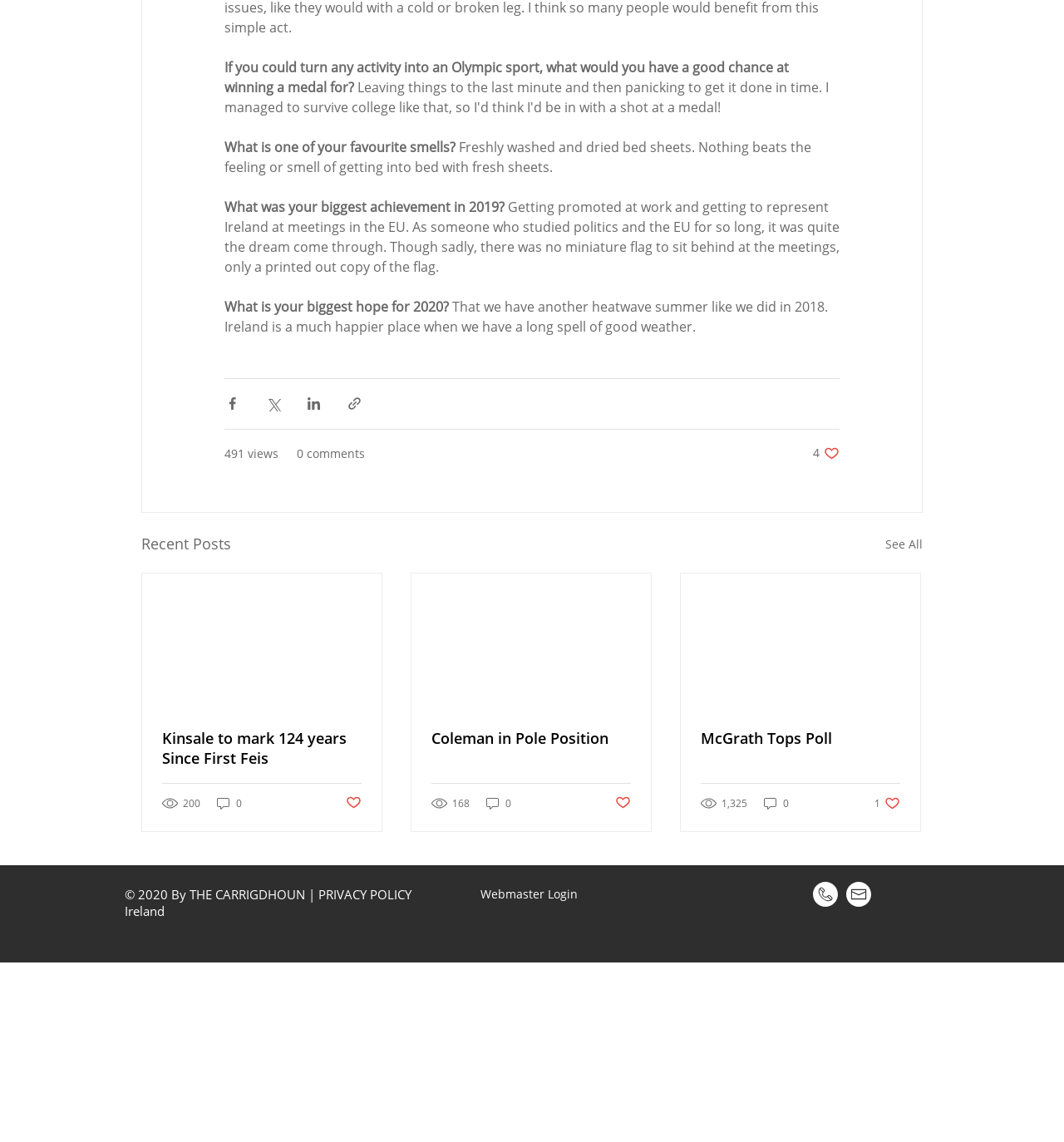Please determine the bounding box of the UI element that matches this description: aria-label="Facebook - White Circle". The coordinates should be given as (top-left x, top-left y, bottom-right x, bottom-right y), with all values between 0 and 1.

[0.828, 0.772, 0.852, 0.794]